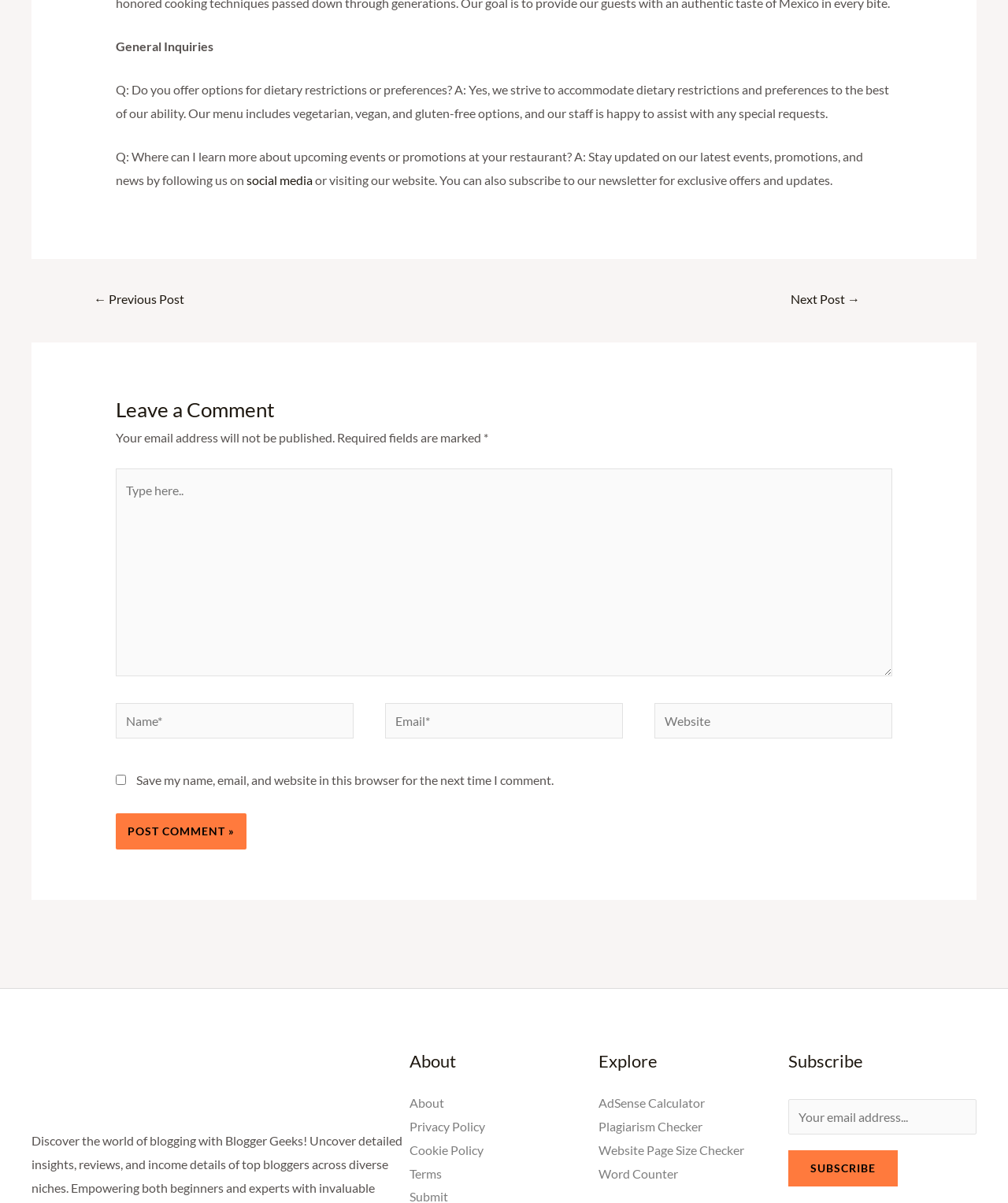Provide a brief response to the question using a single word or phrase: 
How many fields are required in the comment form?

3